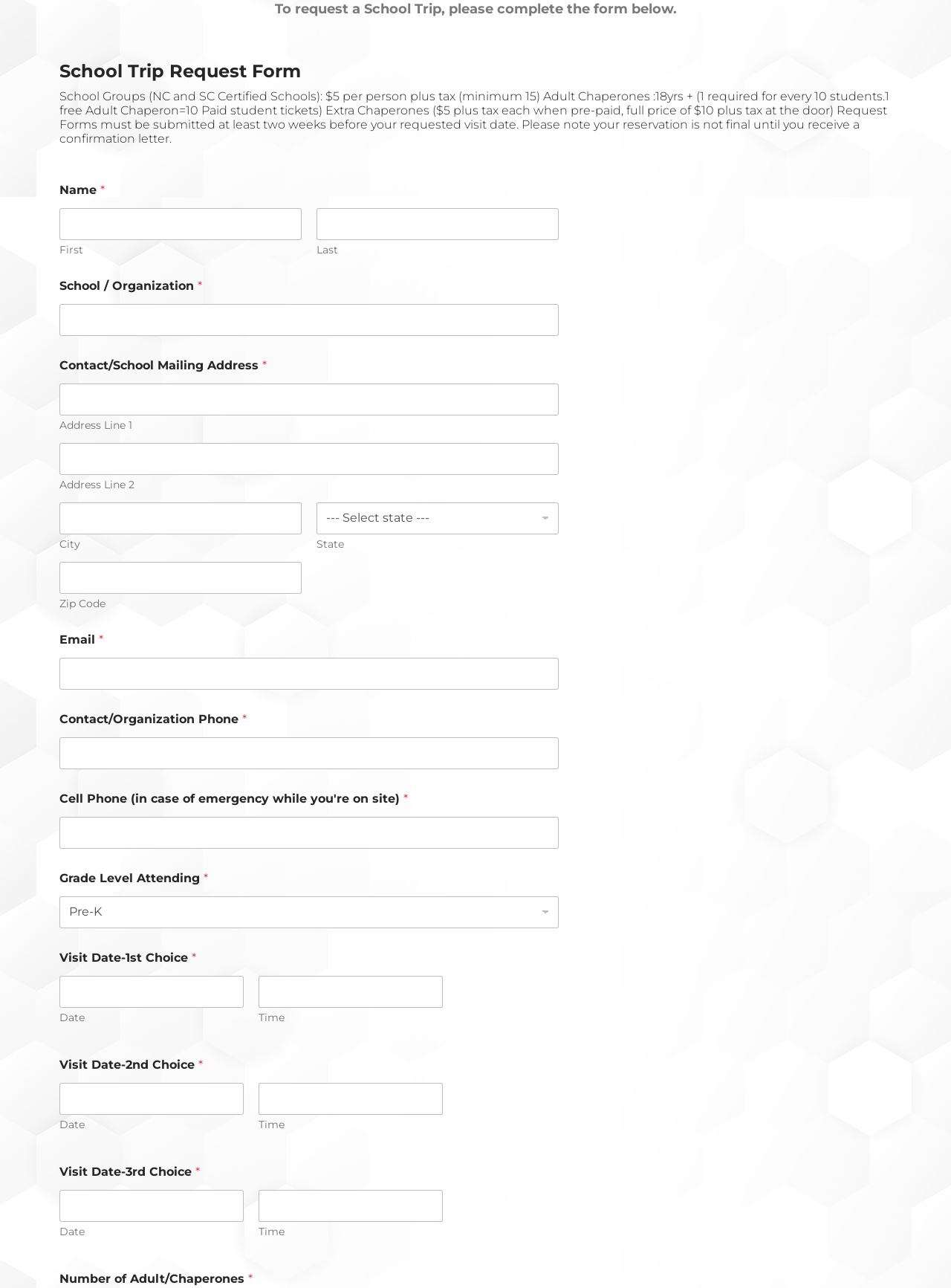What is the required information for the contact/school mailing address?
Using the image, give a concise answer in the form of a single word or short phrase.

Address Line 1, City, State, Zip Code